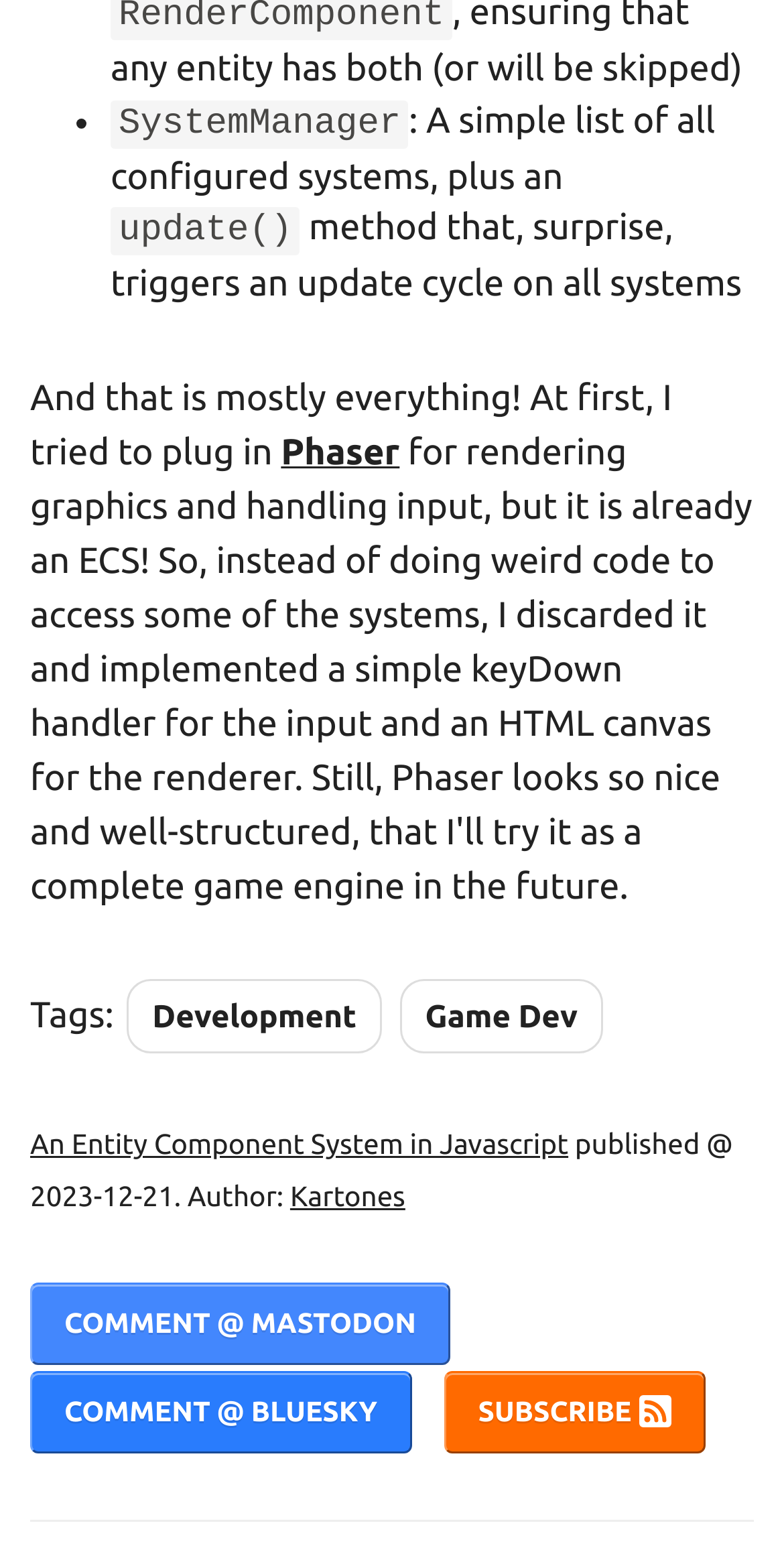Refer to the screenshot and answer the following question in detail:
What is the author of the published article?

The question is asking for the author of the published article, which can be found in the link element with the text 'Kartones' at coordinates [0.37, 0.755, 0.517, 0.776].